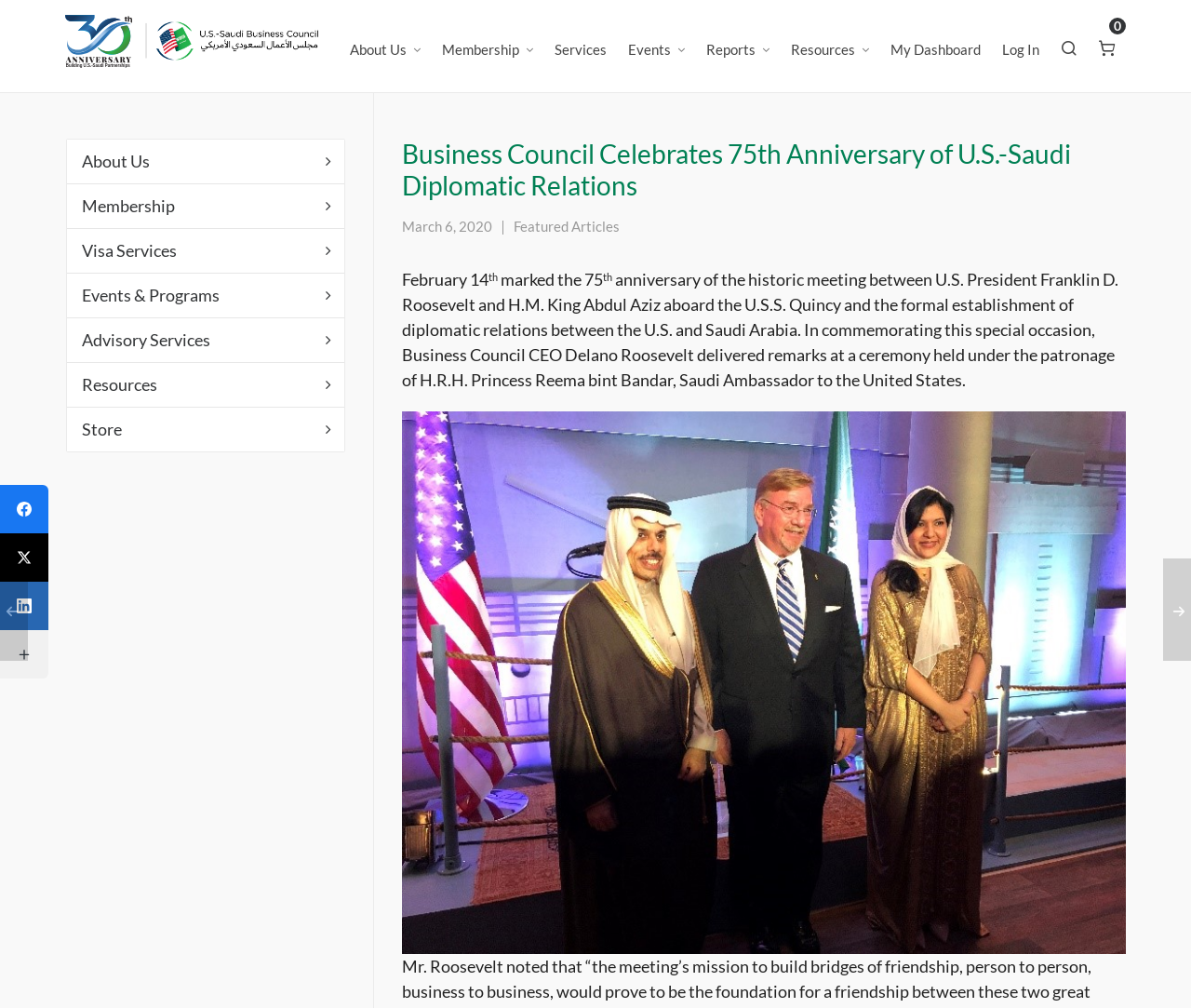Give a short answer to this question using one word or a phrase:
What is the name of the U.S. President mentioned in the article?

Franklin D. Roosevelt